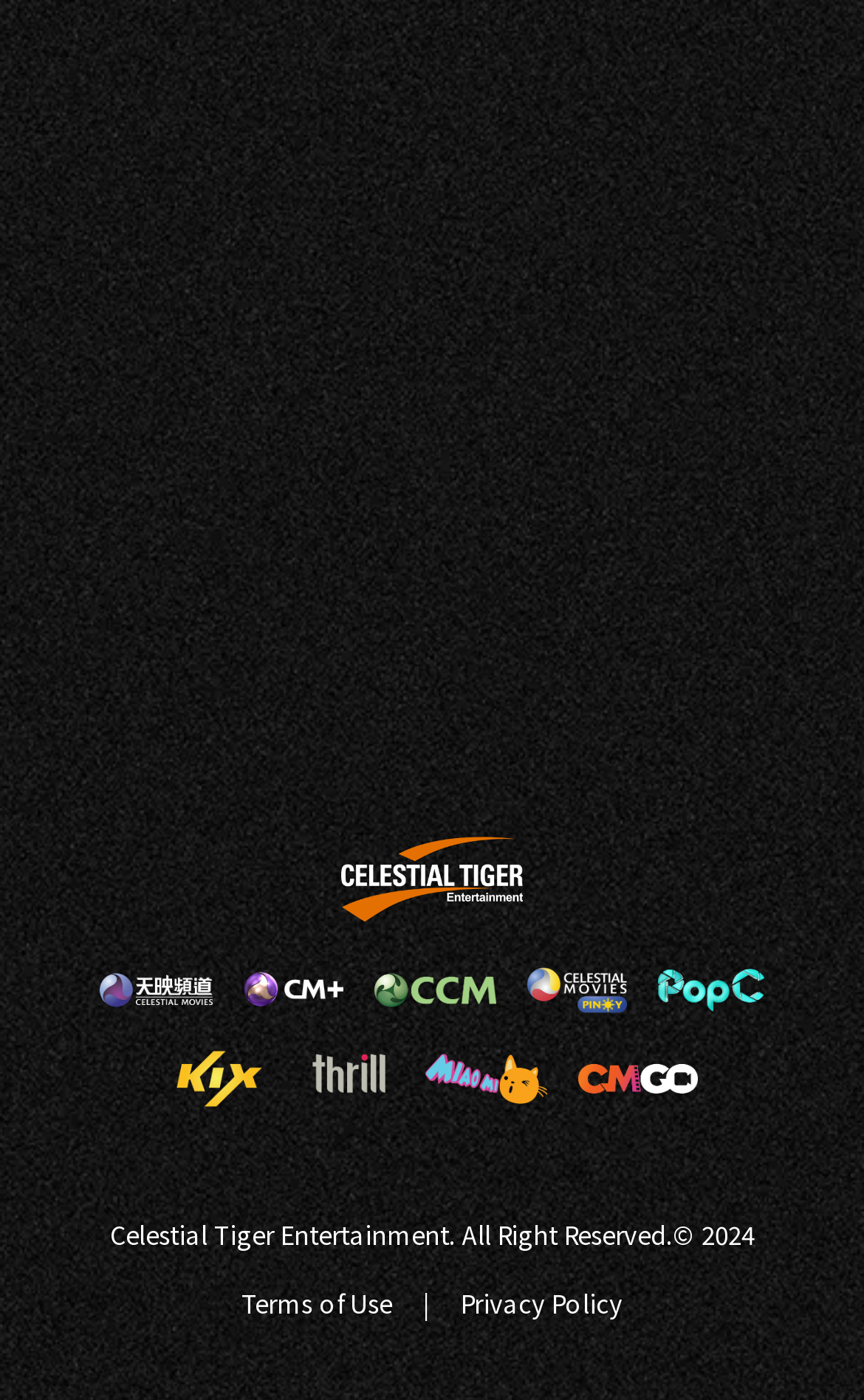What are the two links at the bottom of the webpage?
Please provide a single word or phrase as your answer based on the screenshot.

Terms of Use, Privacy Policy